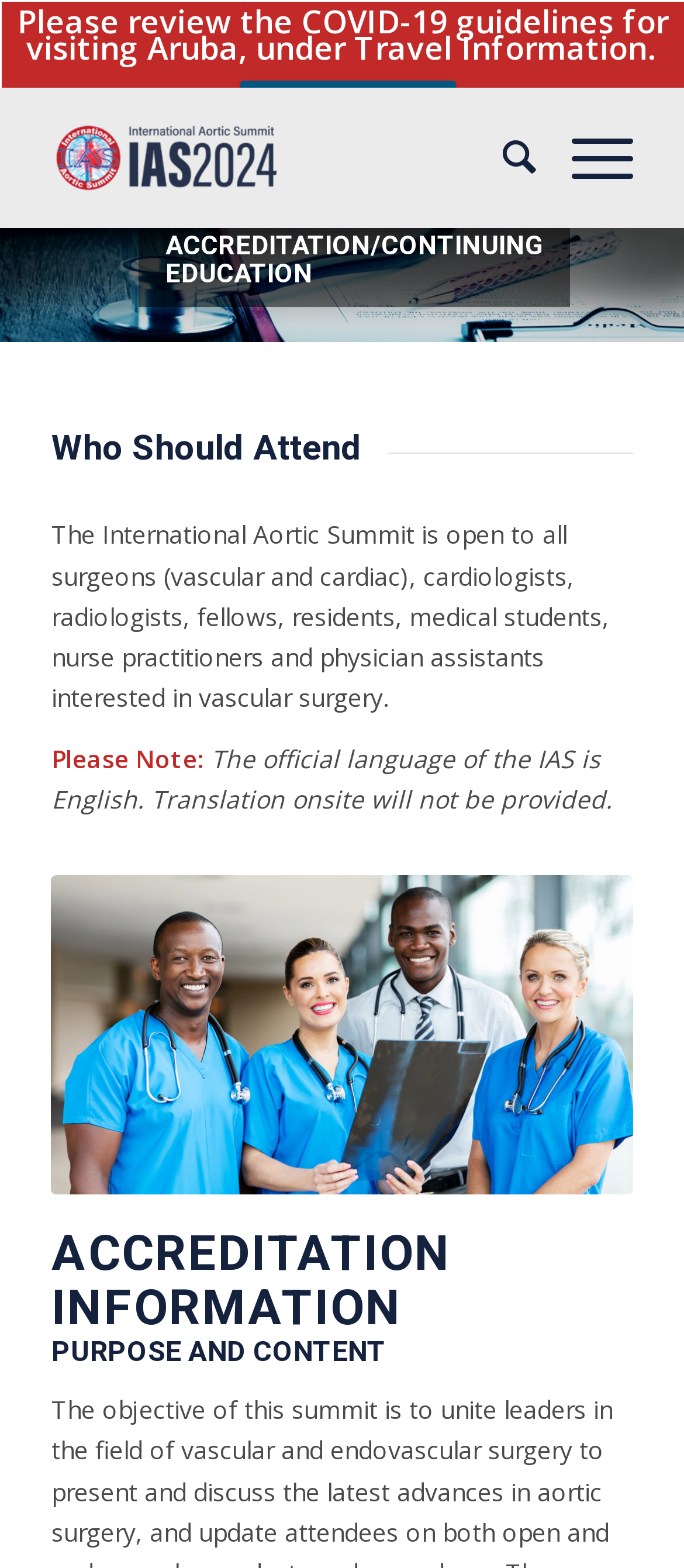What is the purpose of the International Aortic Summit?
Answer the question with a detailed explanation, including all necessary information.

Based on the webpage, the purpose of the International Aortic Summit can be inferred from the heading 'ACCREDITATION/CONTINUING EDUCATION' and the text 'The International Aortic Summit is open to all surgeons (vascular and cardiac), cardiologists, radiologists, fellows, residents, medical students, nurse practitioners and physician assistants interested in vascular surgery.' which suggests that the summit is for accreditation and continuing education in the field of vascular surgery.